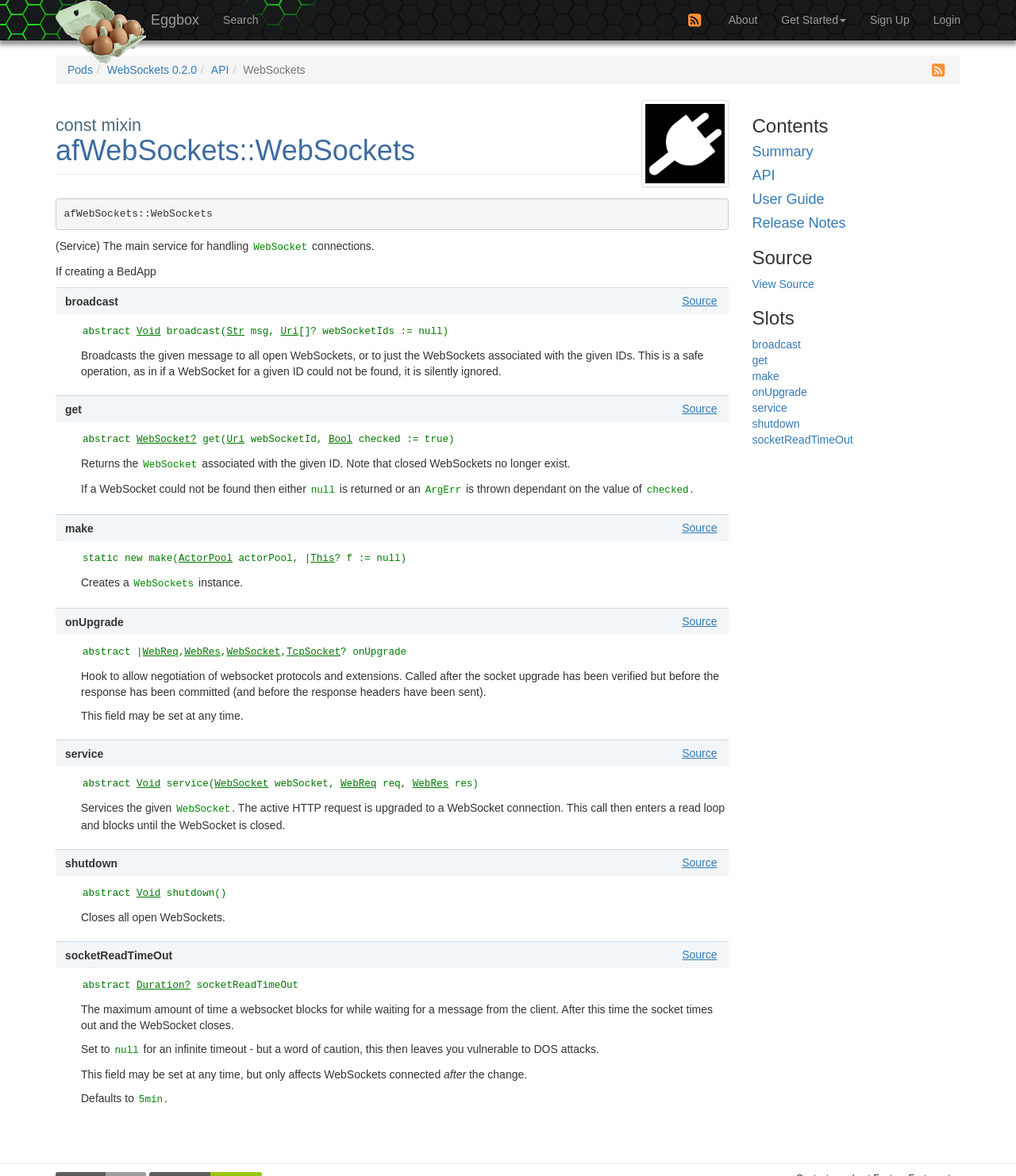What is the headline of the webpage?

const mixin
afWebSockets::WebSockets